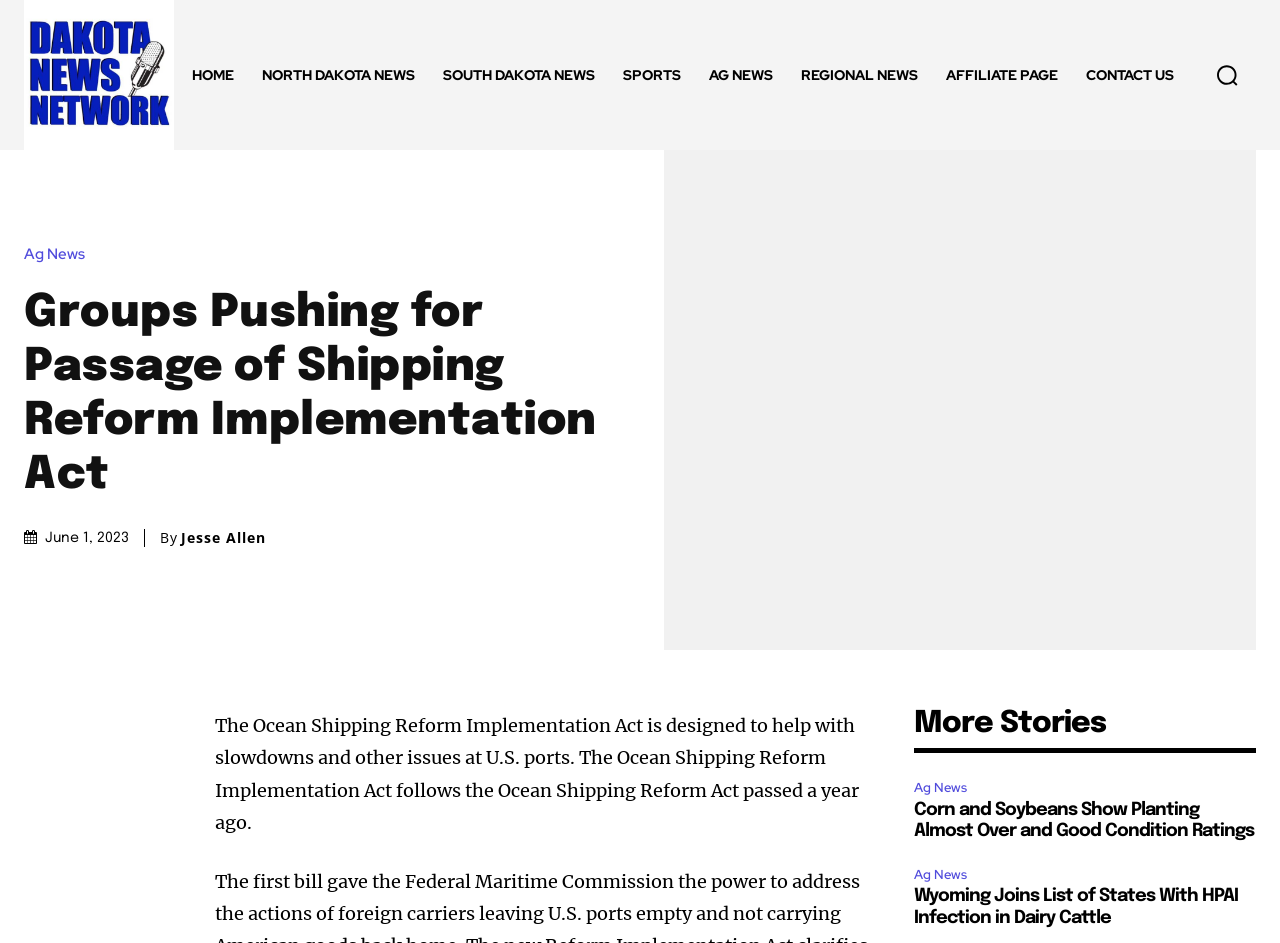Determine the webpage's heading and output its text content.

Groups Pushing for Passage of Shipping Reform Implementation Act